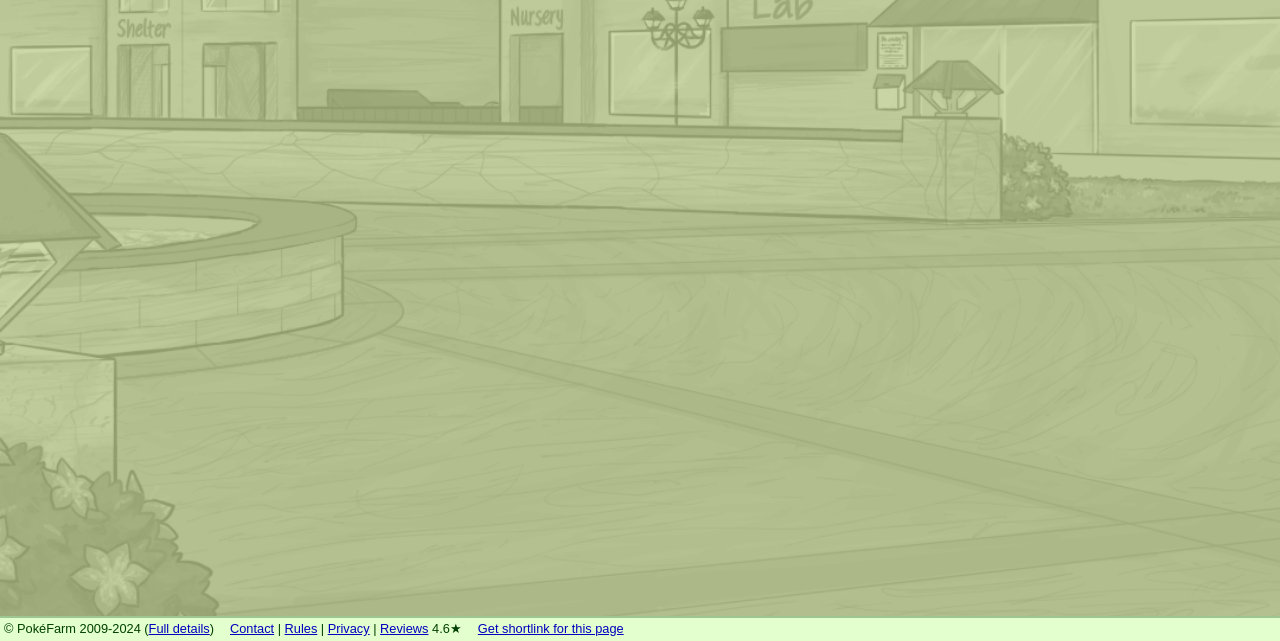Using the given element description, provide the bounding box coordinates (top-left x, top-left y, bottom-right x, bottom-right y) for the corresponding UI element in the screenshot: Full details

[0.116, 0.969, 0.164, 0.992]